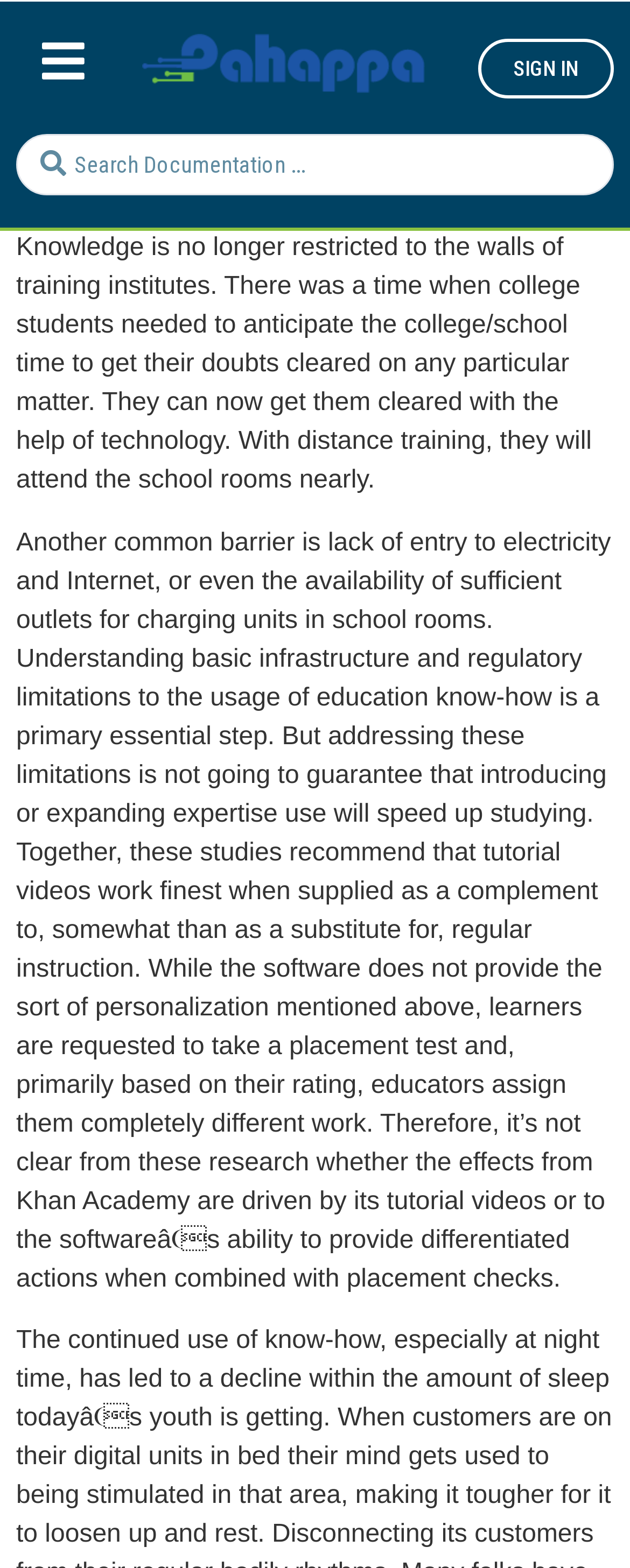Please find the bounding box coordinates (top-left x, top-left y, bottom-right x, bottom-right y) in the screenshot for the UI element described as follows: Authentication

[0.103, 0.208, 0.331, 0.228]